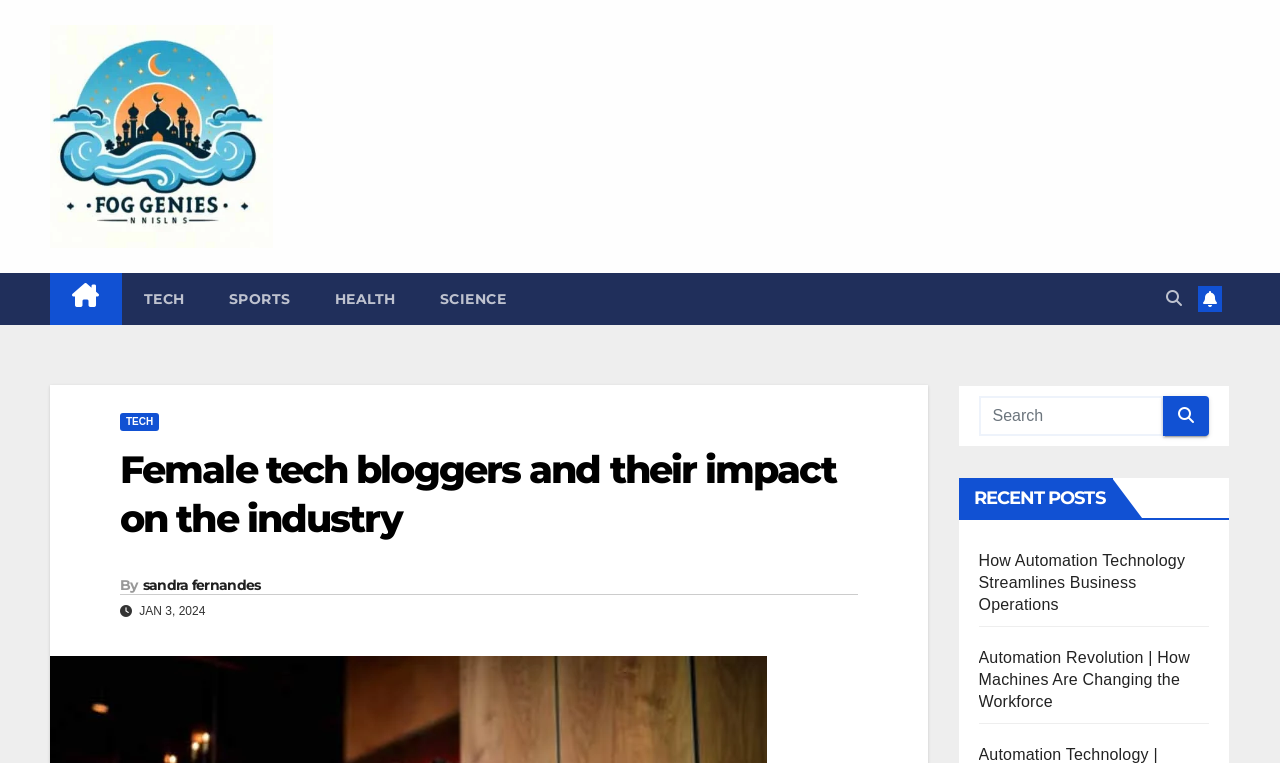Pinpoint the bounding box coordinates of the clickable area needed to execute the instruction: "read recent post about automation technology". The coordinates should be specified as four float numbers between 0 and 1, i.e., [left, top, right, bottom].

[0.764, 0.723, 0.926, 0.803]